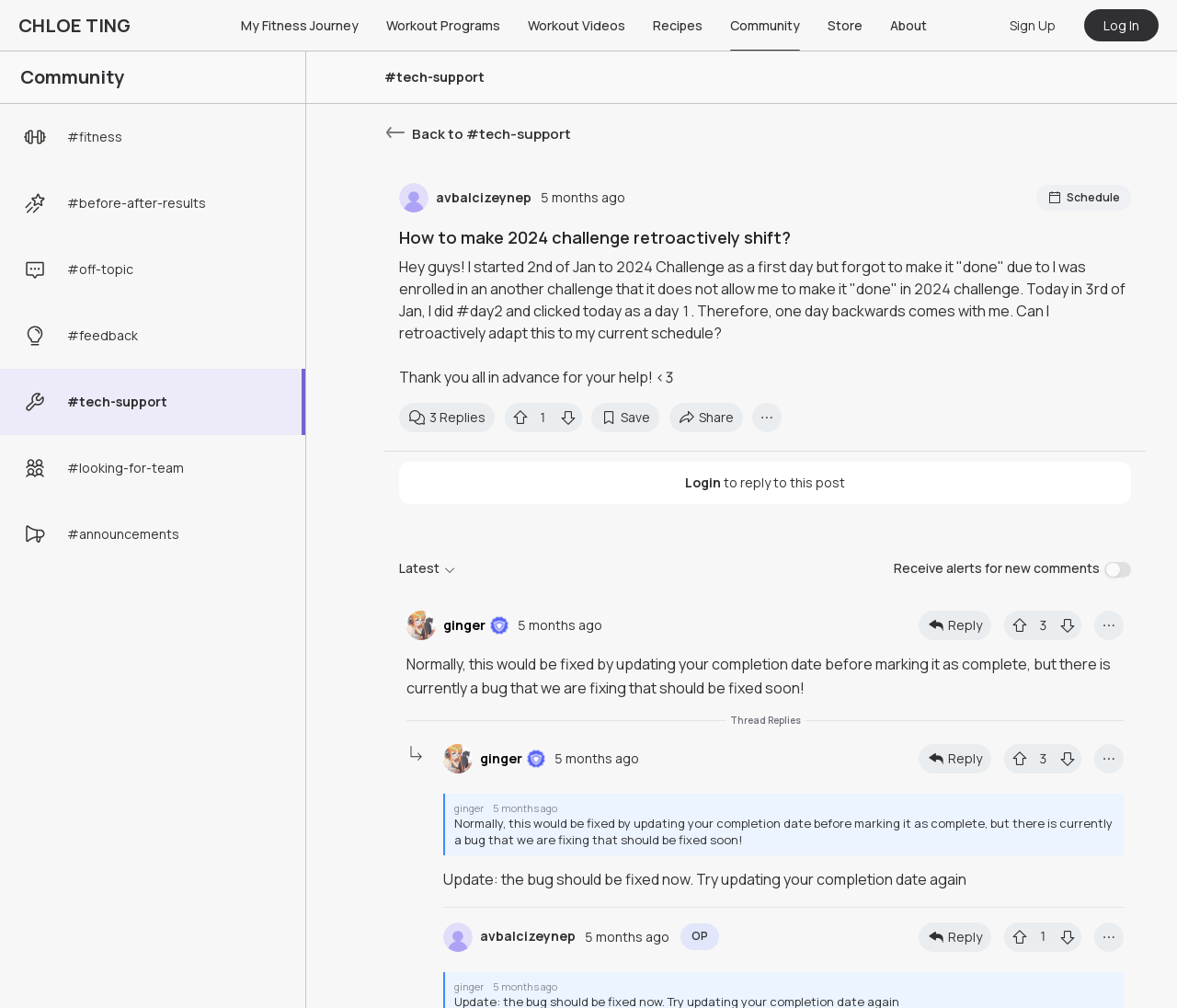What is the topic of the first post?
Refer to the image and give a detailed response to the question.

The topic of the first post can be inferred from the text content of the post, which mentions '2024 Challenge' and the user's experience with it.